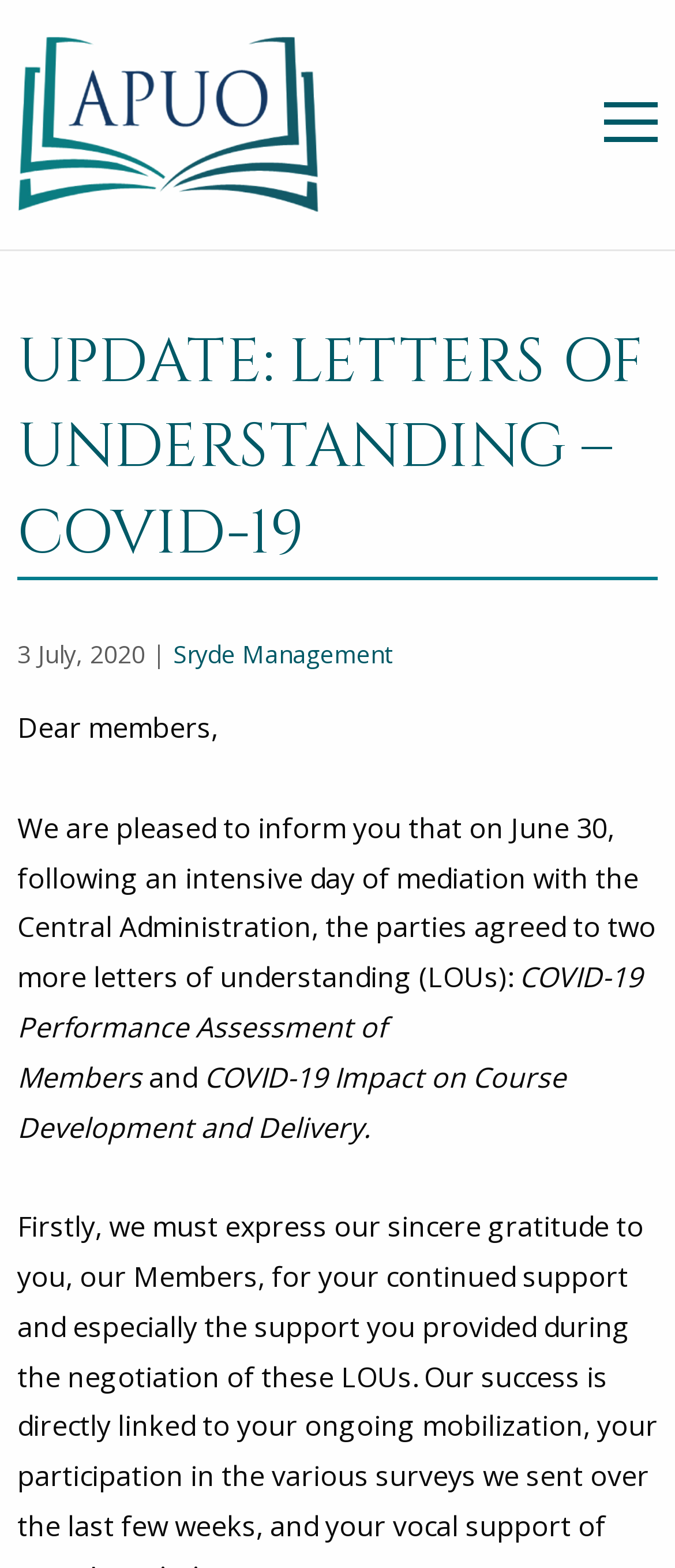Bounding box coordinates should be in the format (top-left x, top-left y, bottom-right x, bottom-right y) and all values should be floating point numbers between 0 and 1. Determine the bounding box coordinate for the UI element described as: Sryde Management

[0.256, 0.406, 0.582, 0.427]